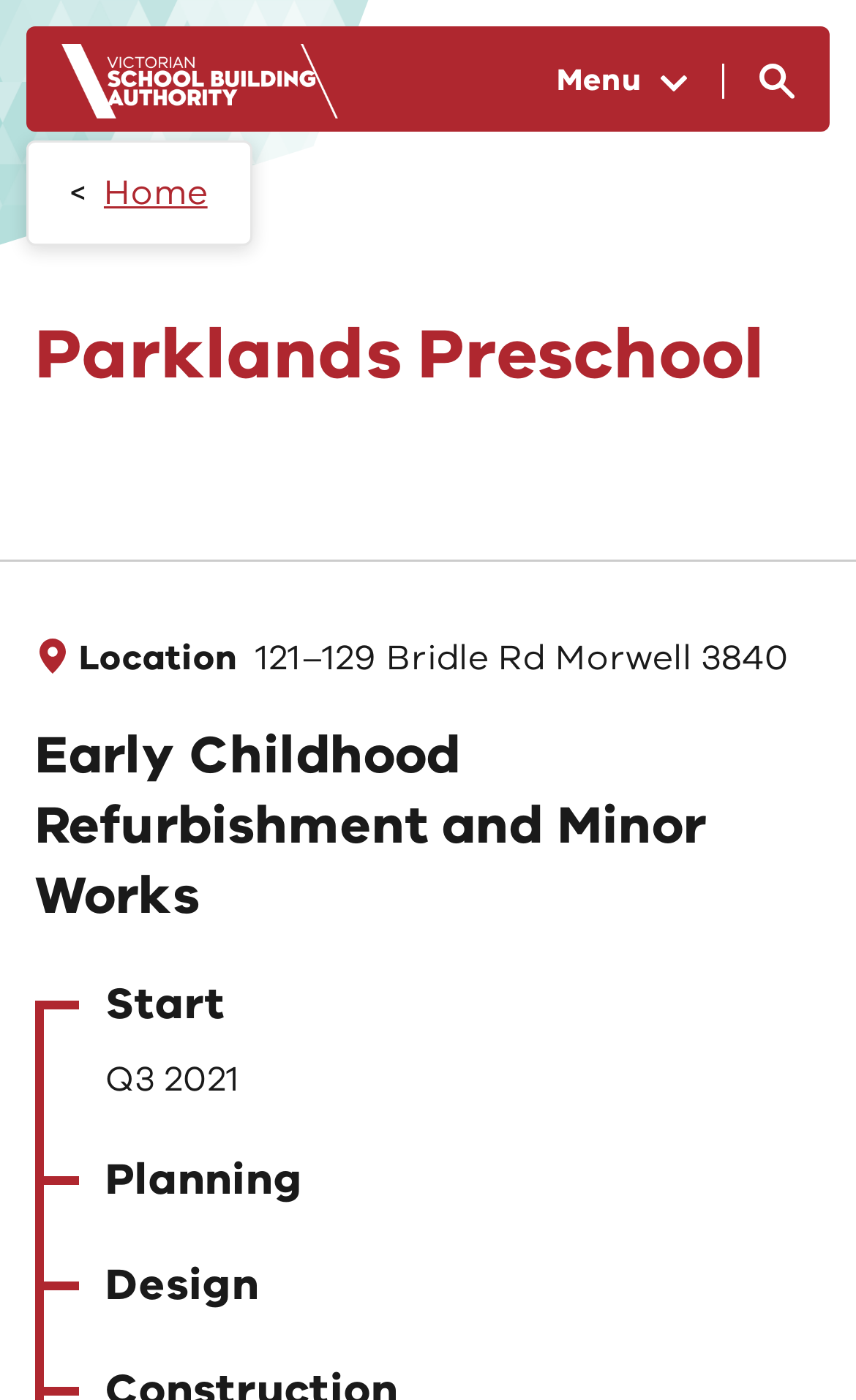What is the current stage of the refurbishment project?
Respond to the question with a single word or phrase according to the image.

Planning